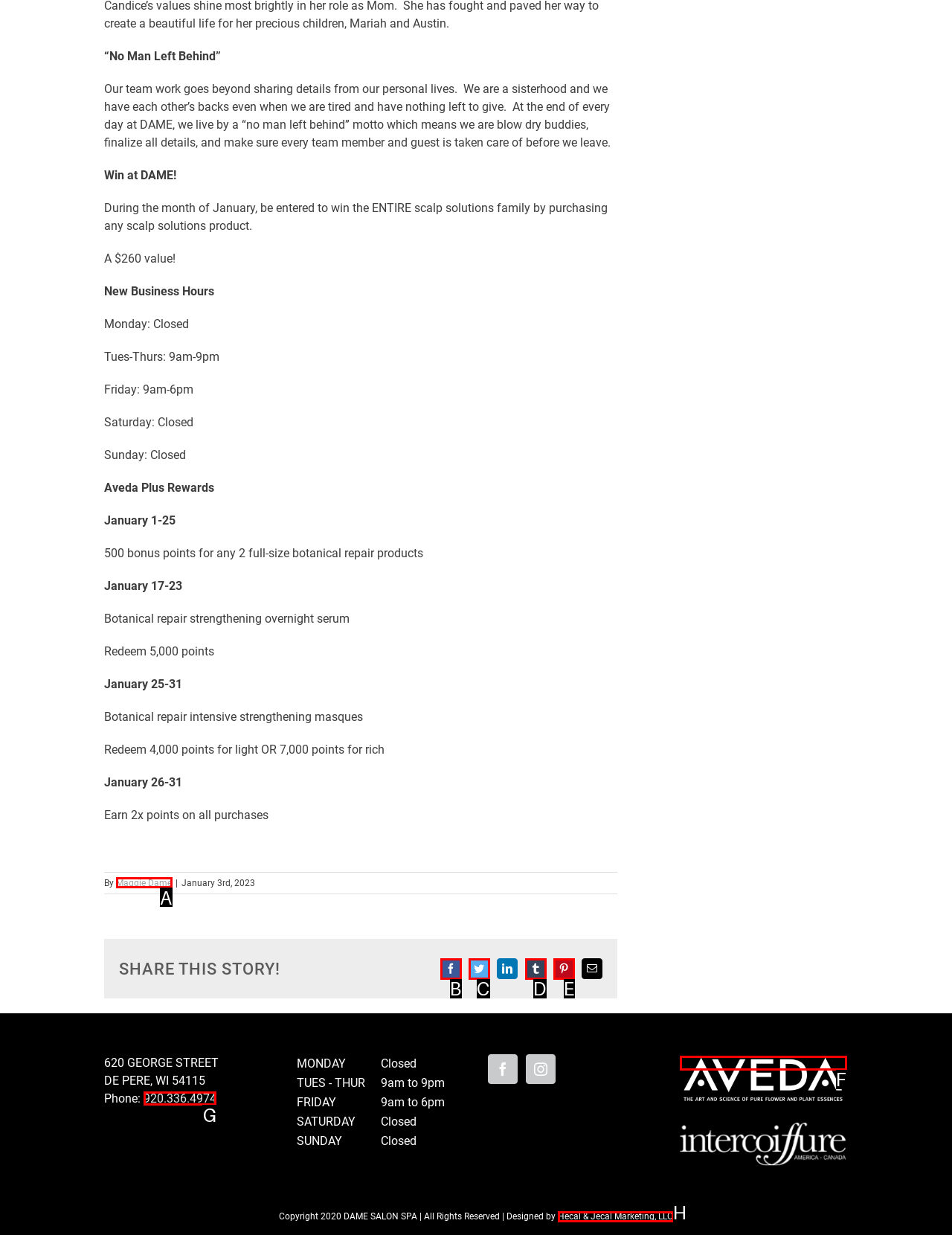Select the HTML element that needs to be clicked to perform the task: Call the phone number. Reply with the letter of the chosen option.

G